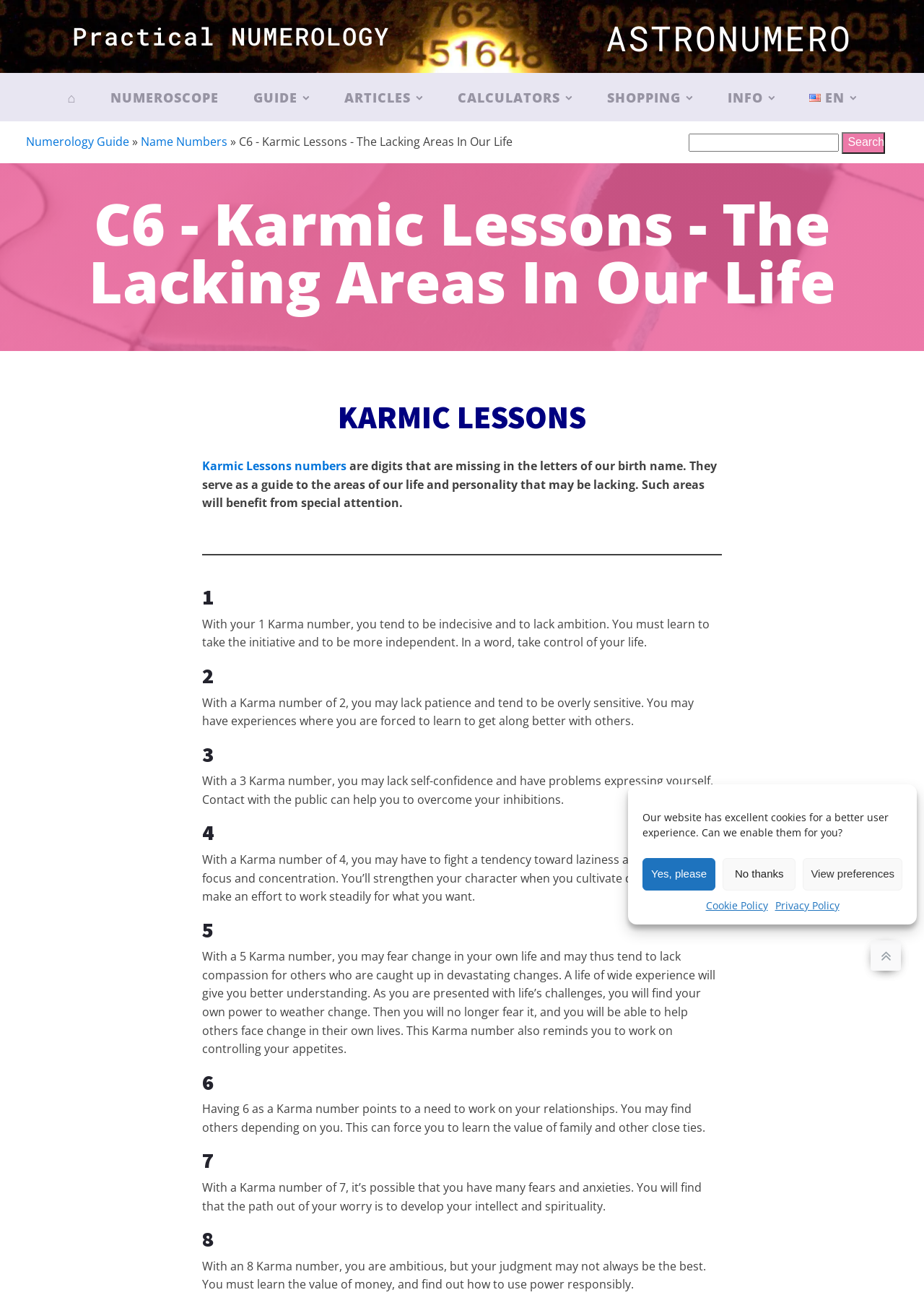Consider the image and give a detailed and elaborate answer to the question: 
What is the purpose of Karmic Lessons numbers?

According to the webpage, Karmic Lessons numbers are digits that are missing in the letters of our birth name, and they serve as a guide to the areas of our life and personality that may be lacking.